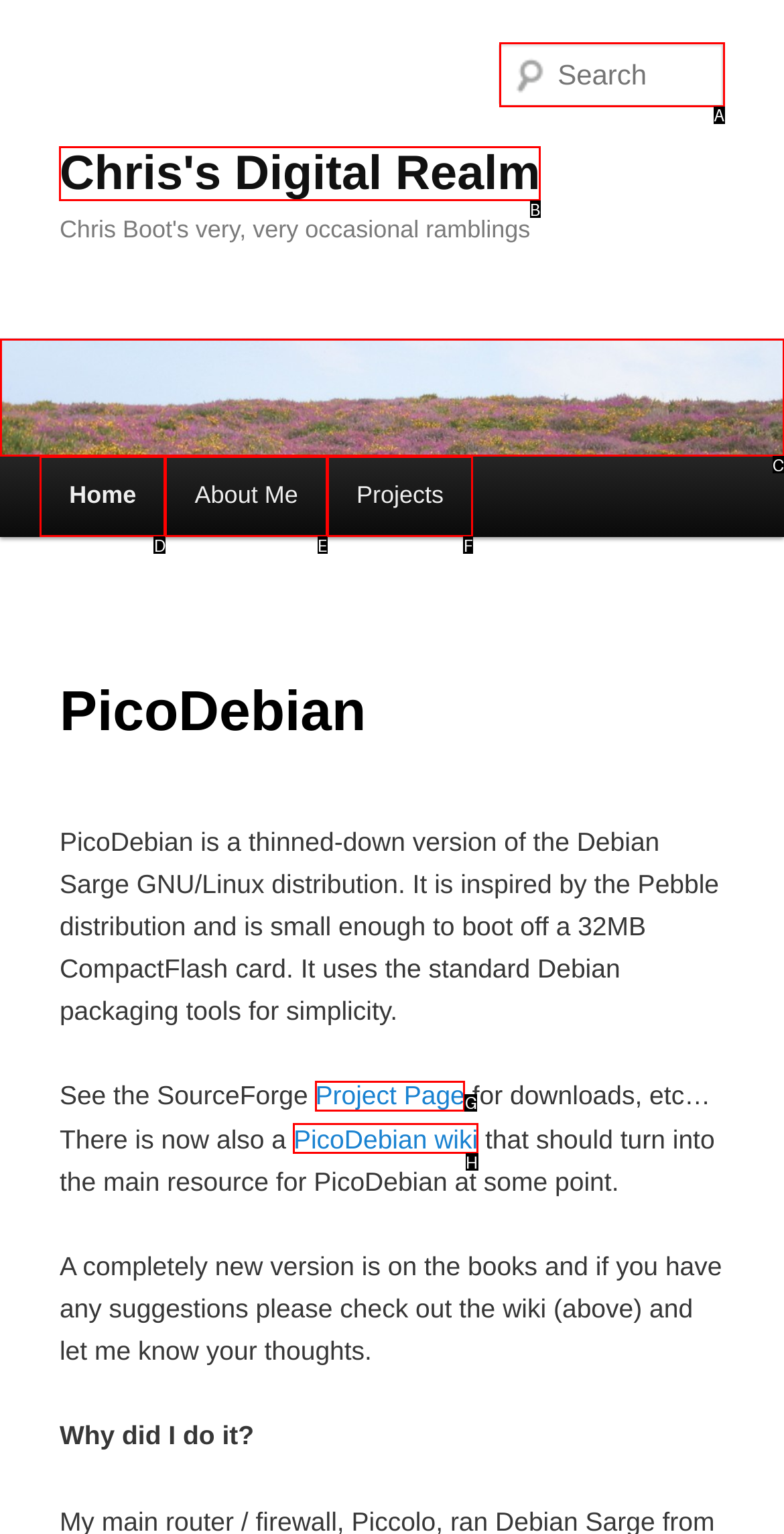Determine the HTML element that best matches this description: About Me from the given choices. Respond with the corresponding letter.

E